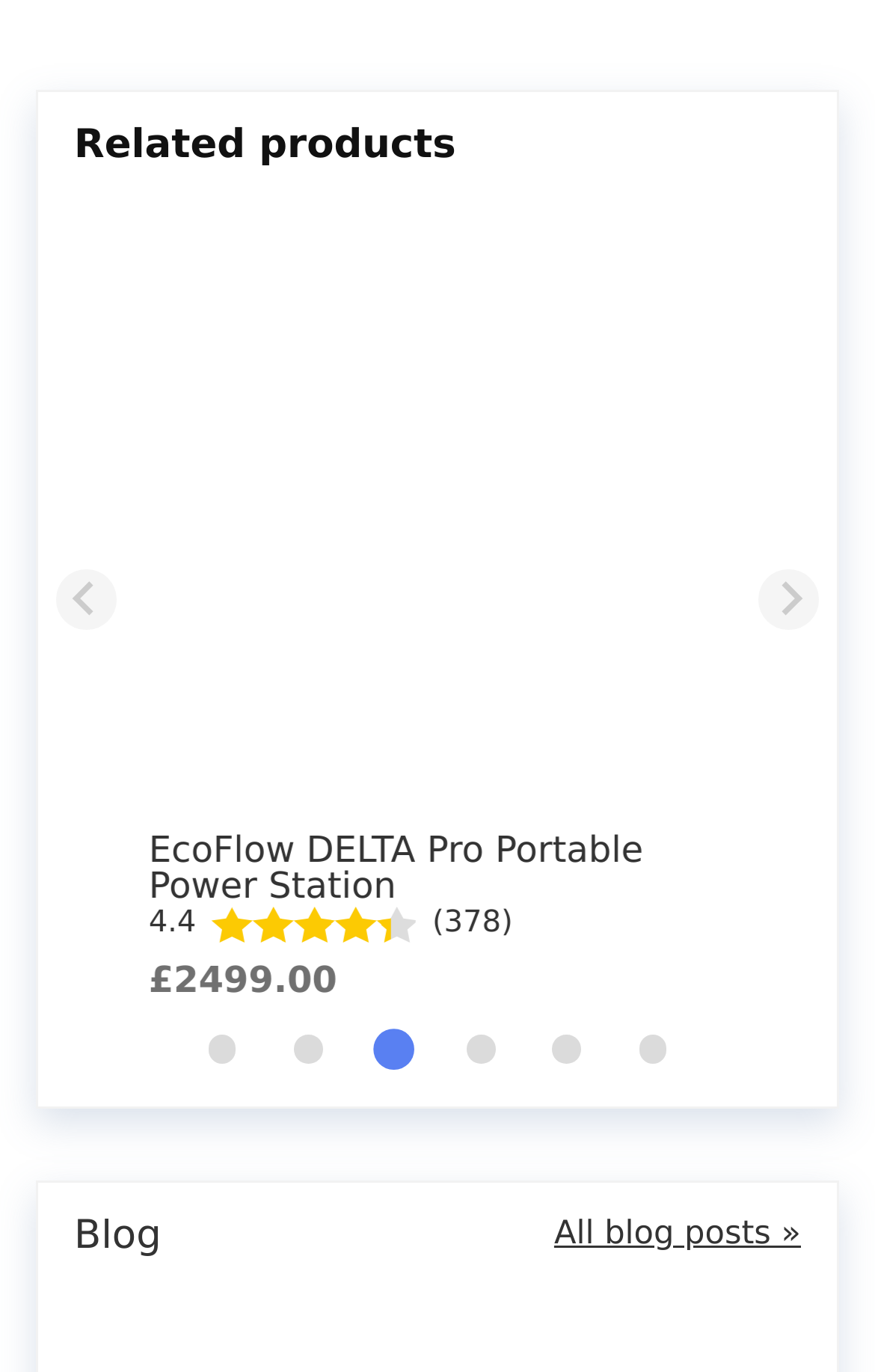Give a concise answer using one word or a phrase to the following question:
How many slides are there in the carousel?

6